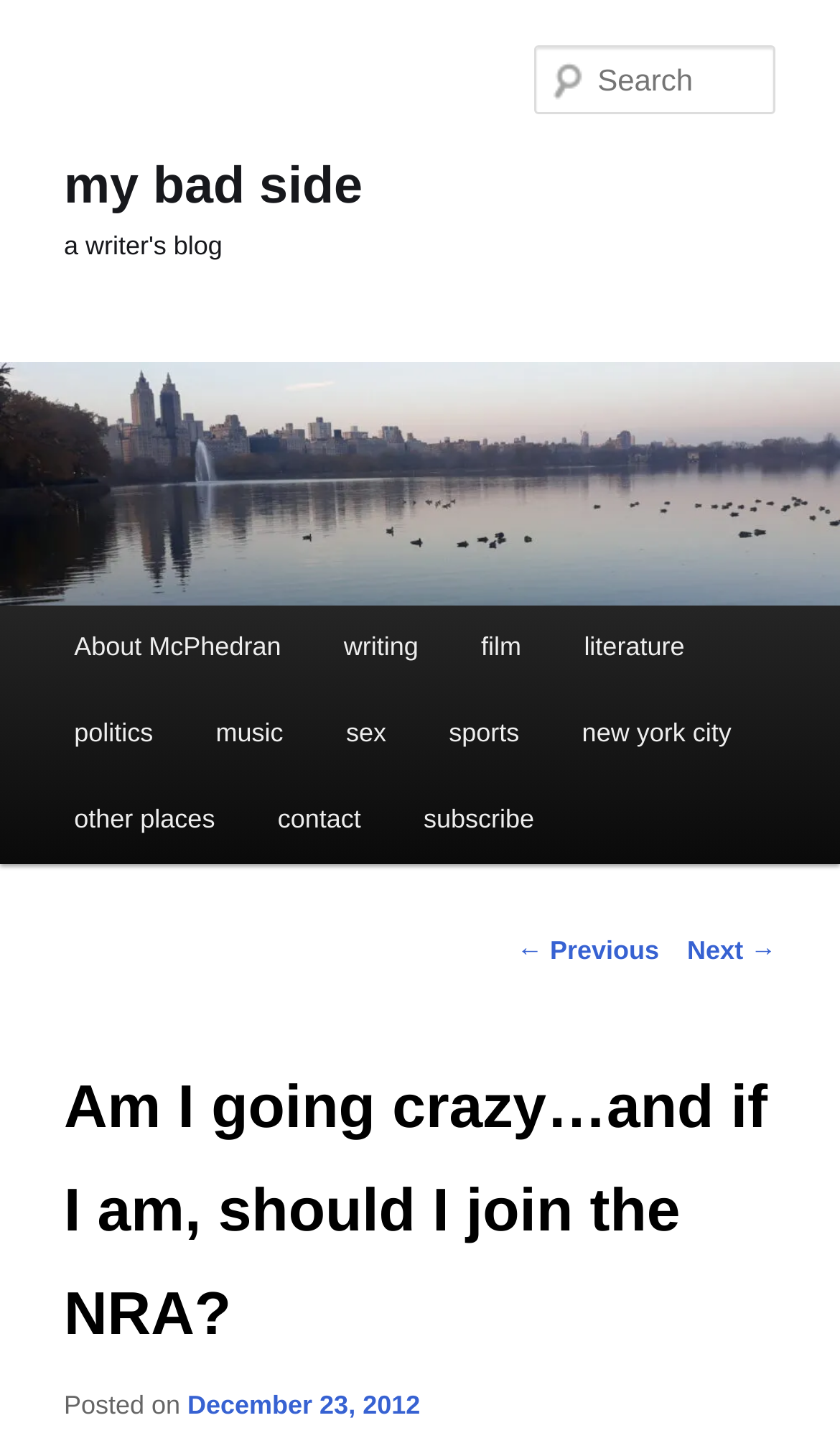Please find and give the text of the main heading on the webpage.

my bad side